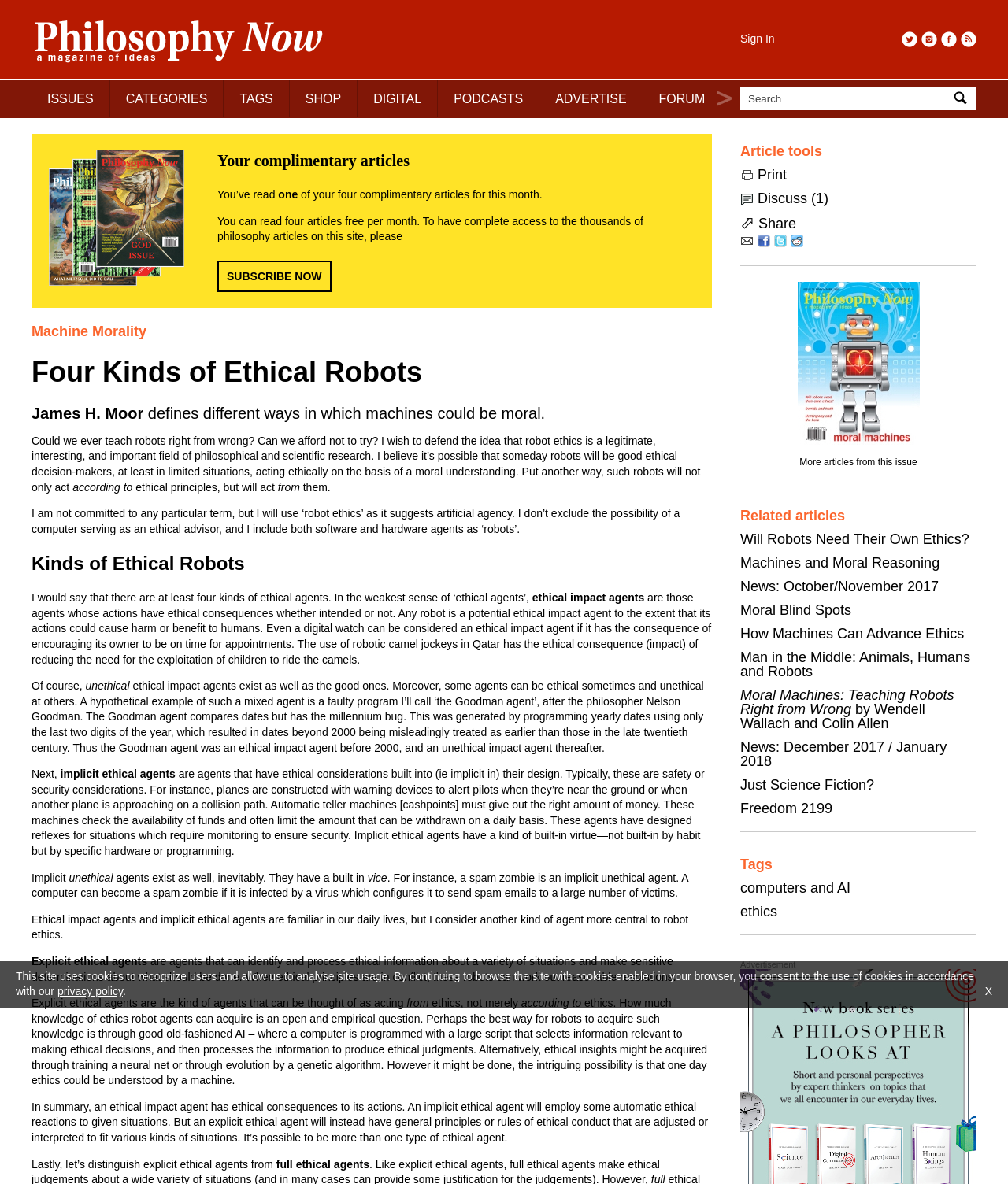Please indicate the bounding box coordinates of the element's region to be clicked to achieve the instruction: "Print". Provide the coordinates as four float numbers between 0 and 1, i.e., [left, top, right, bottom].

[0.752, 0.141, 0.78, 0.154]